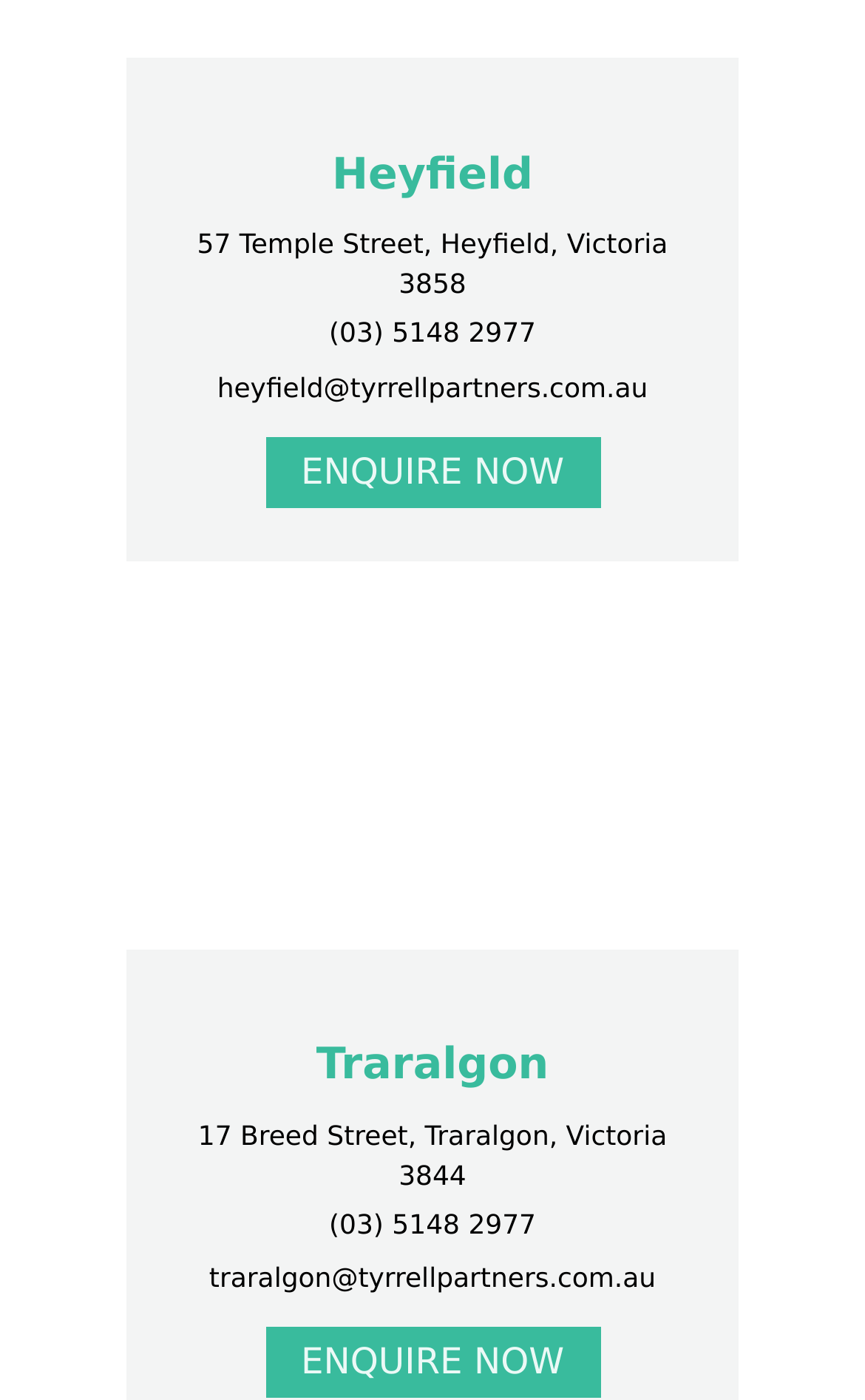Give a concise answer using one word or a phrase to the following question:
What is the call-to-action button text?

ENQUIRE NOW